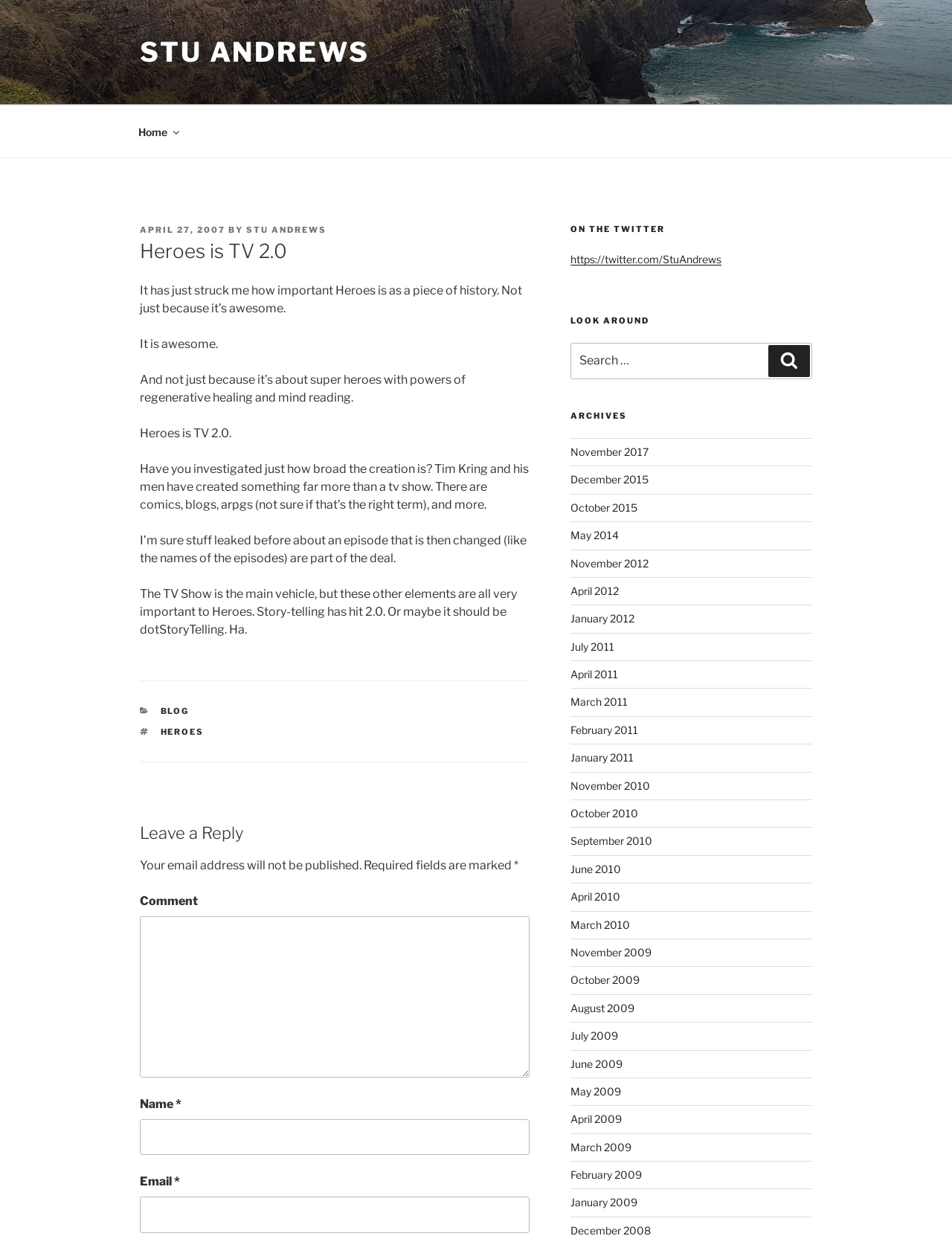Could you highlight the region that needs to be clicked to execute the instruction: "Read the 'Independence, freedom, and privacy' post"?

None